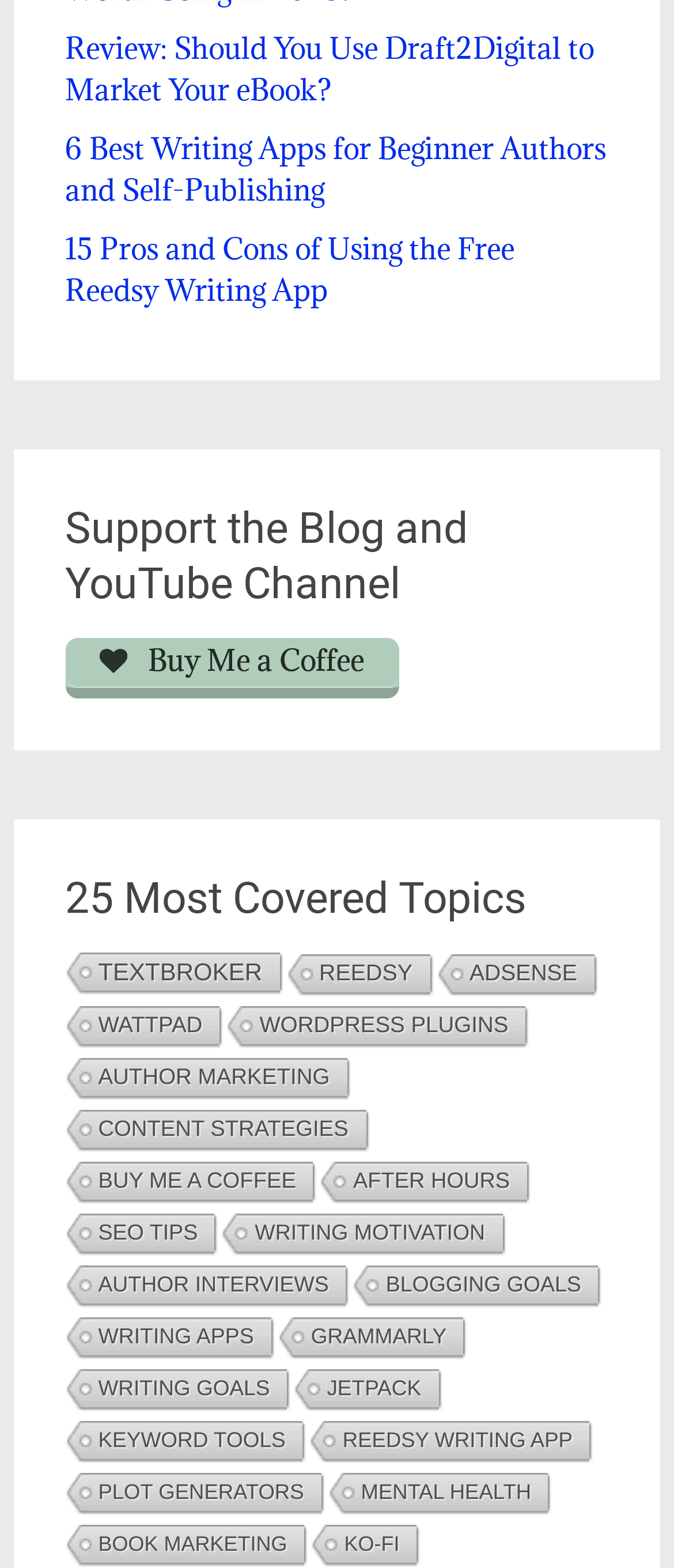Identify the bounding box coordinates of the area you need to click to perform the following instruction: "Click to go to the sermon".

None